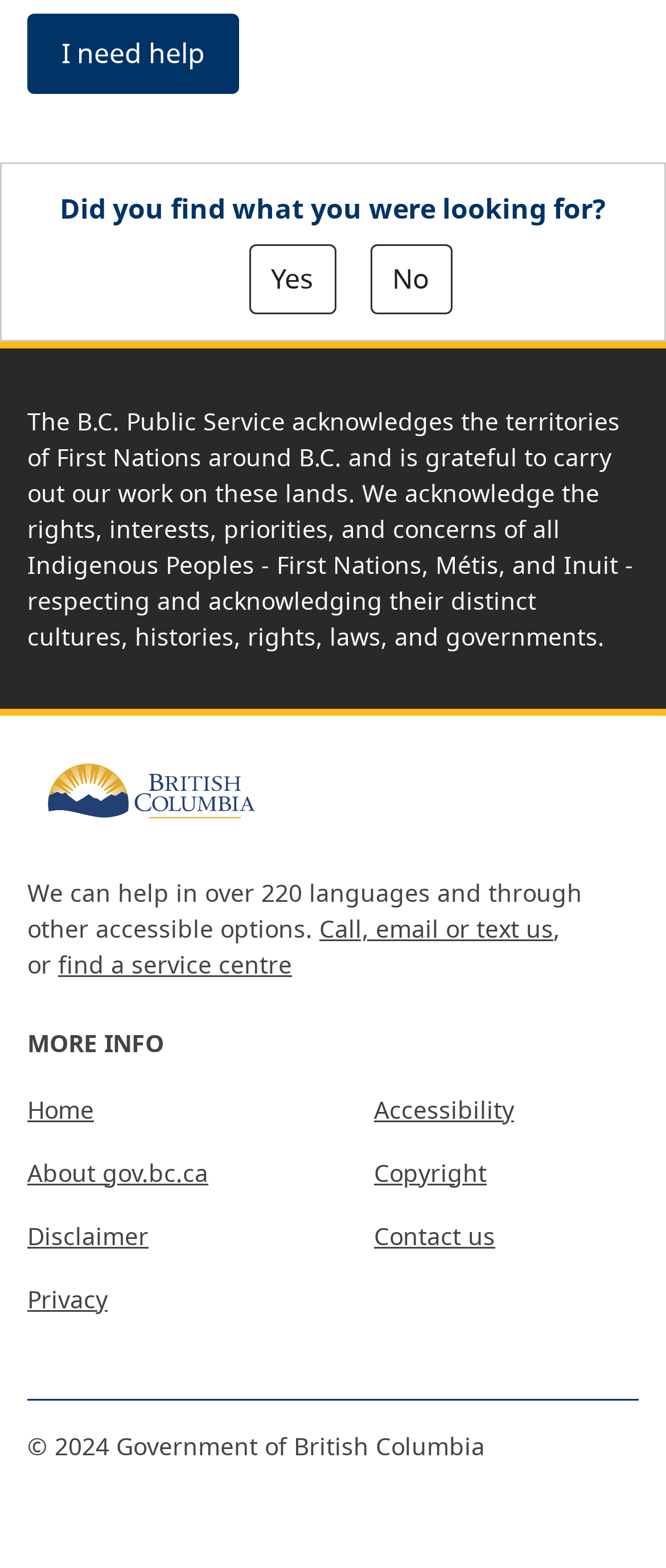Please identify the bounding box coordinates of the element's region that should be clicked to execute the following instruction: "Click 'find a service centre'". The bounding box coordinates must be four float numbers between 0 and 1, i.e., [left, top, right, bottom].

[0.087, 0.604, 0.438, 0.625]